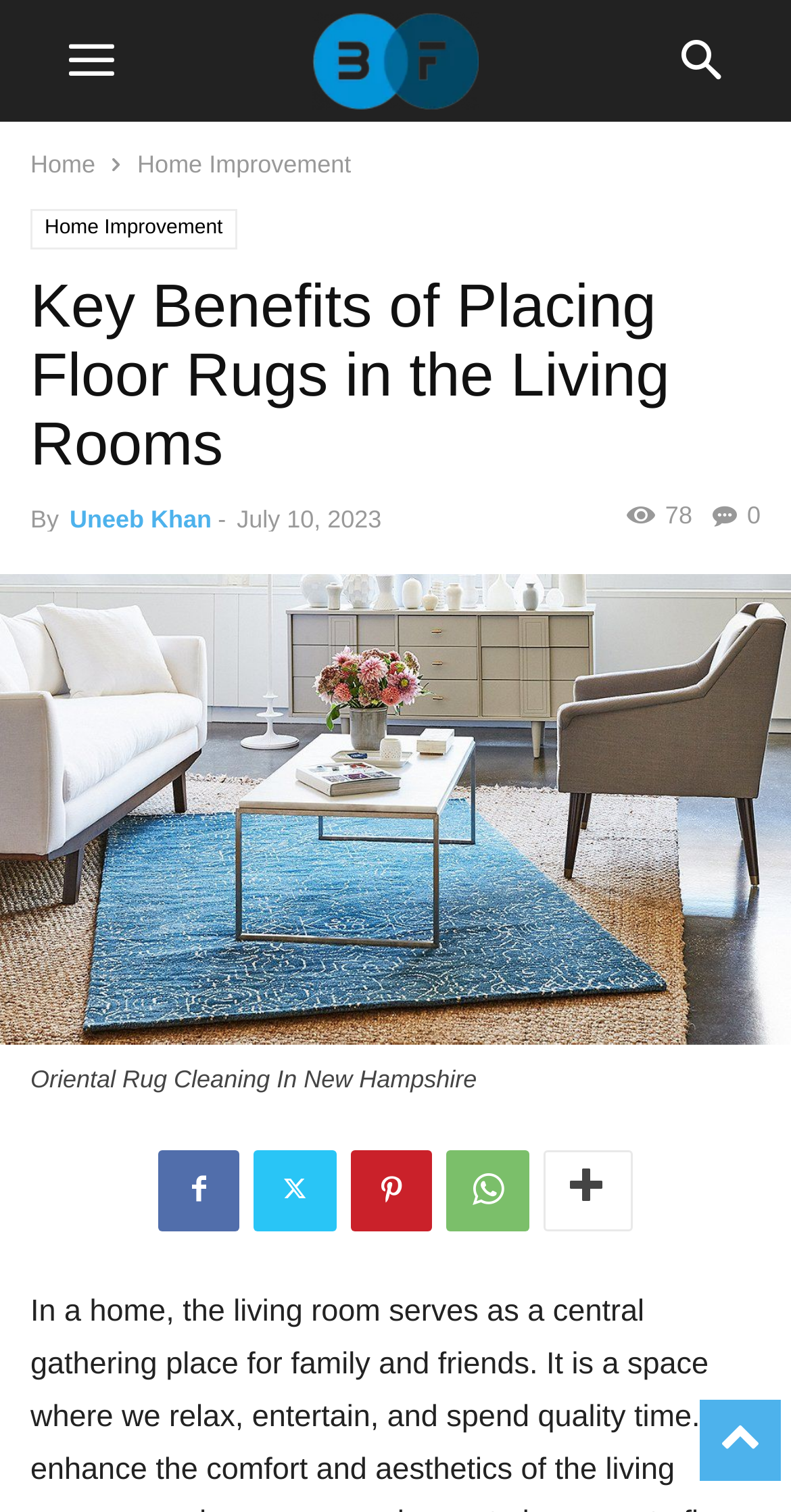Please find the bounding box coordinates of the element that you should click to achieve the following instruction: "view more about the author". The coordinates should be presented as four float numbers between 0 and 1: [left, top, right, bottom].

[0.088, 0.334, 0.268, 0.353]